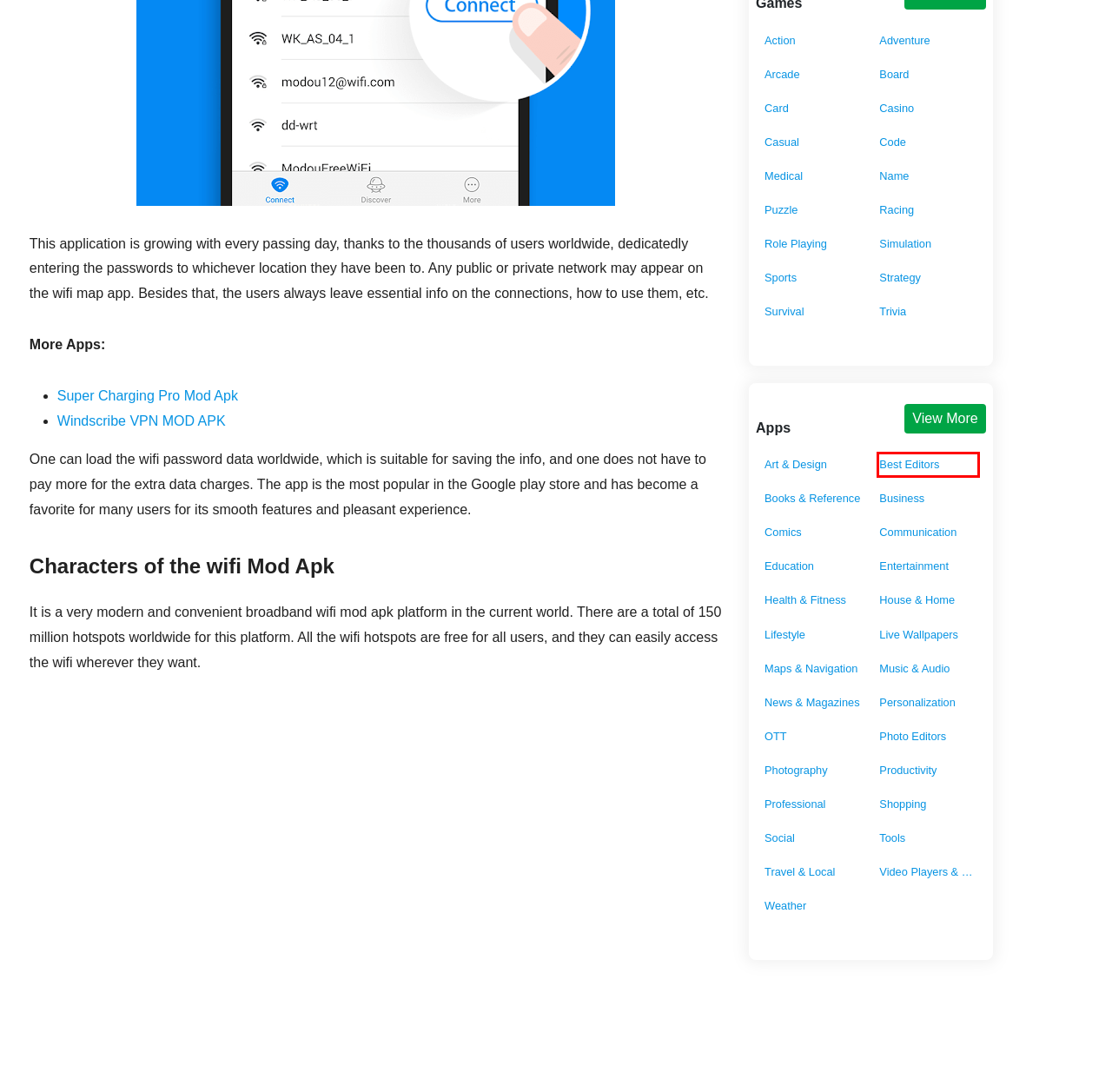Observe the screenshot of a webpage with a red bounding box highlighting an element. Choose the webpage description that accurately reflects the new page after the element within the bounding box is clicked. Here are the candidates:
A. Art & Design Apps Archives - APKsPure
B. Simulation Archives - APKsPure
C. Travel & Local Archives - APKsPure
D. Education Archives - APKsPure
E. photo editor Archives - APKsPure
F. Best Editor Archives - APKsPure
G. Name Archives - APKsPure
H. Casual GAME Archives - APKsPure

F